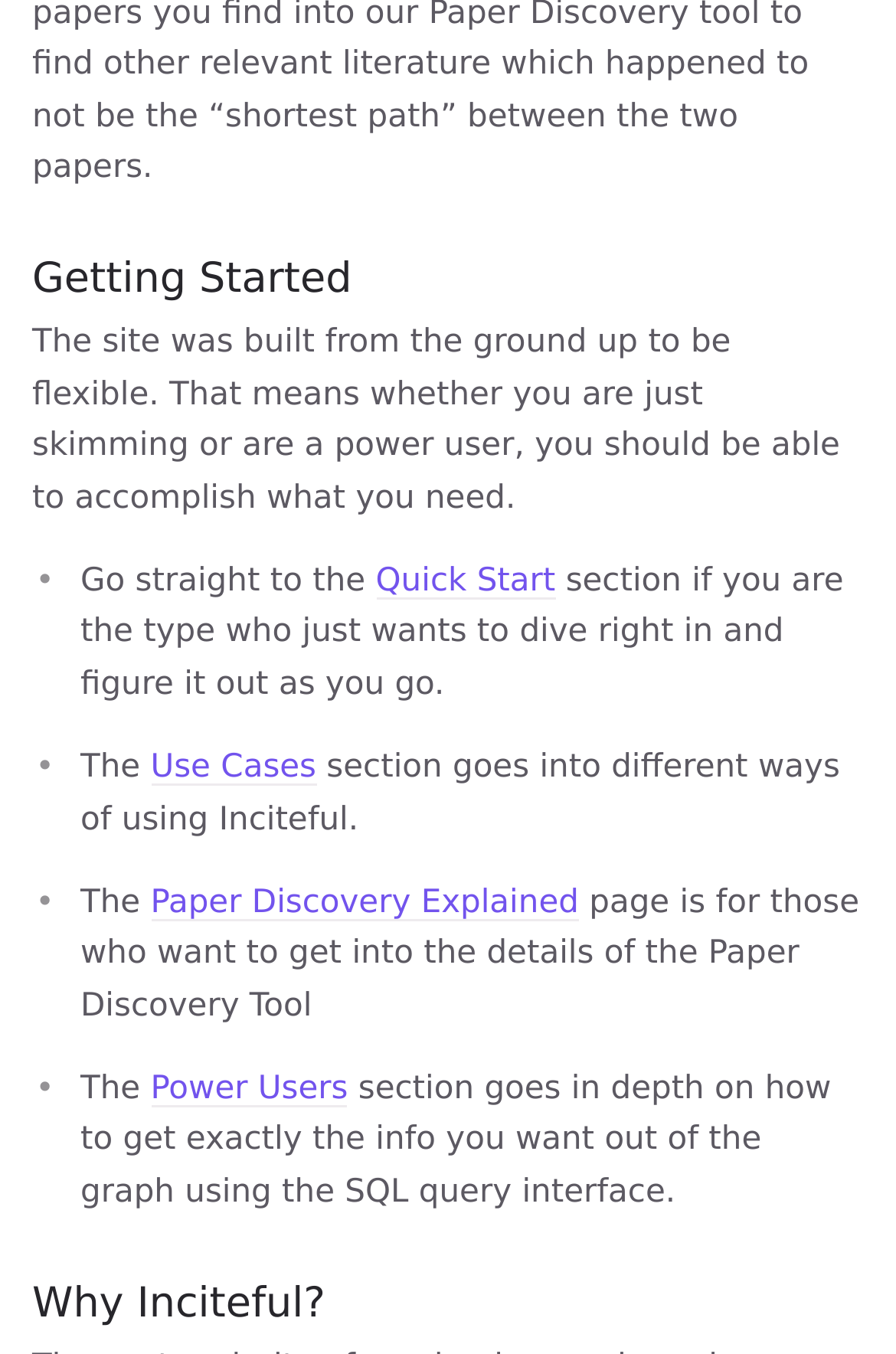Predict the bounding box of the UI element based on this description: "Use Cases".

[0.168, 0.553, 0.353, 0.581]